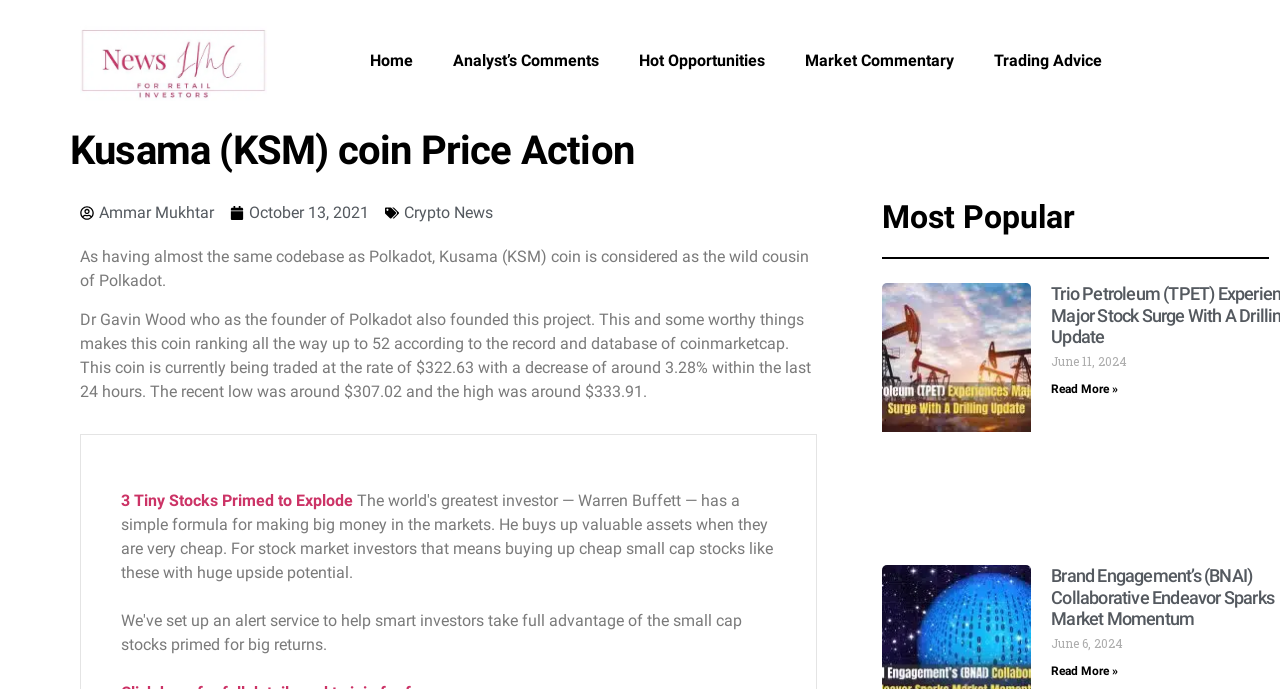Can you find the bounding box coordinates for the element to click on to achieve the instruction: "Read more about Trio Petroleum (TPET) Experiences Major Stock Surge With A Drilling Update"?

[0.821, 0.554, 0.874, 0.574]